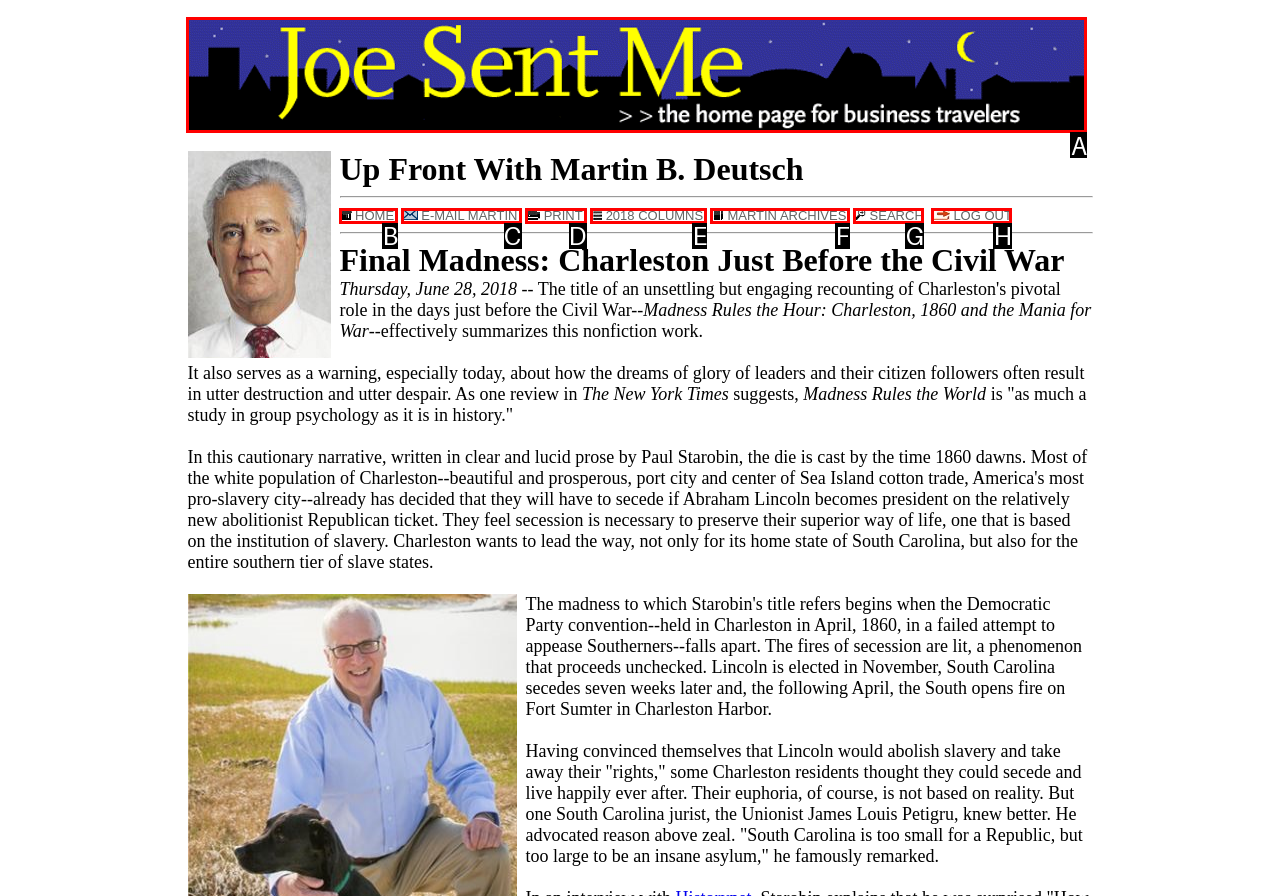From the available options, which lettered element should I click to complete this task: Click on the image at the top?

A